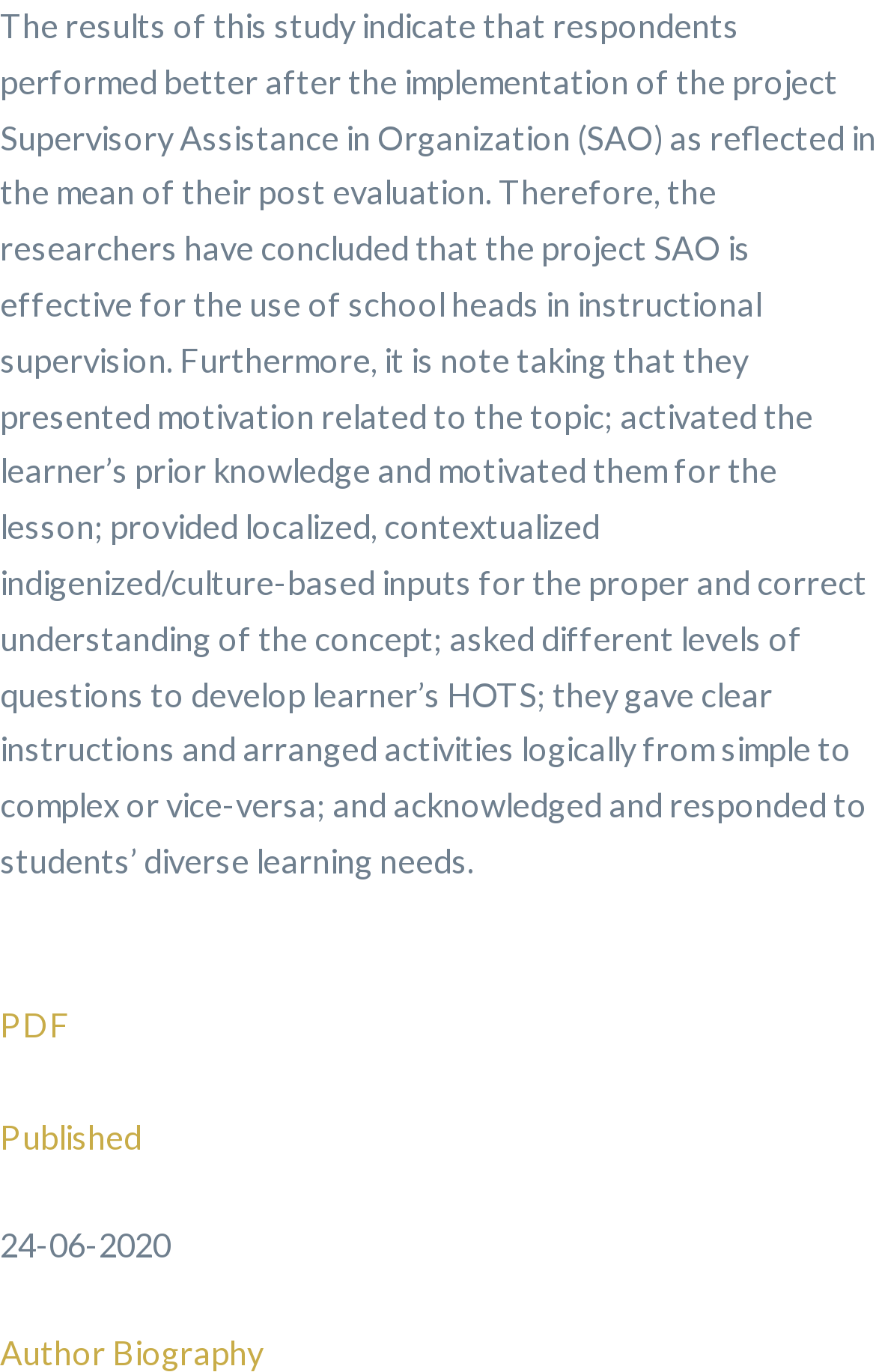Find the bounding box coordinates corresponding to the UI element with the description: "Published". The coordinates should be formatted as [left, top, right, bottom], with values as floats between 0 and 1.

[0.0, 0.814, 0.162, 0.842]